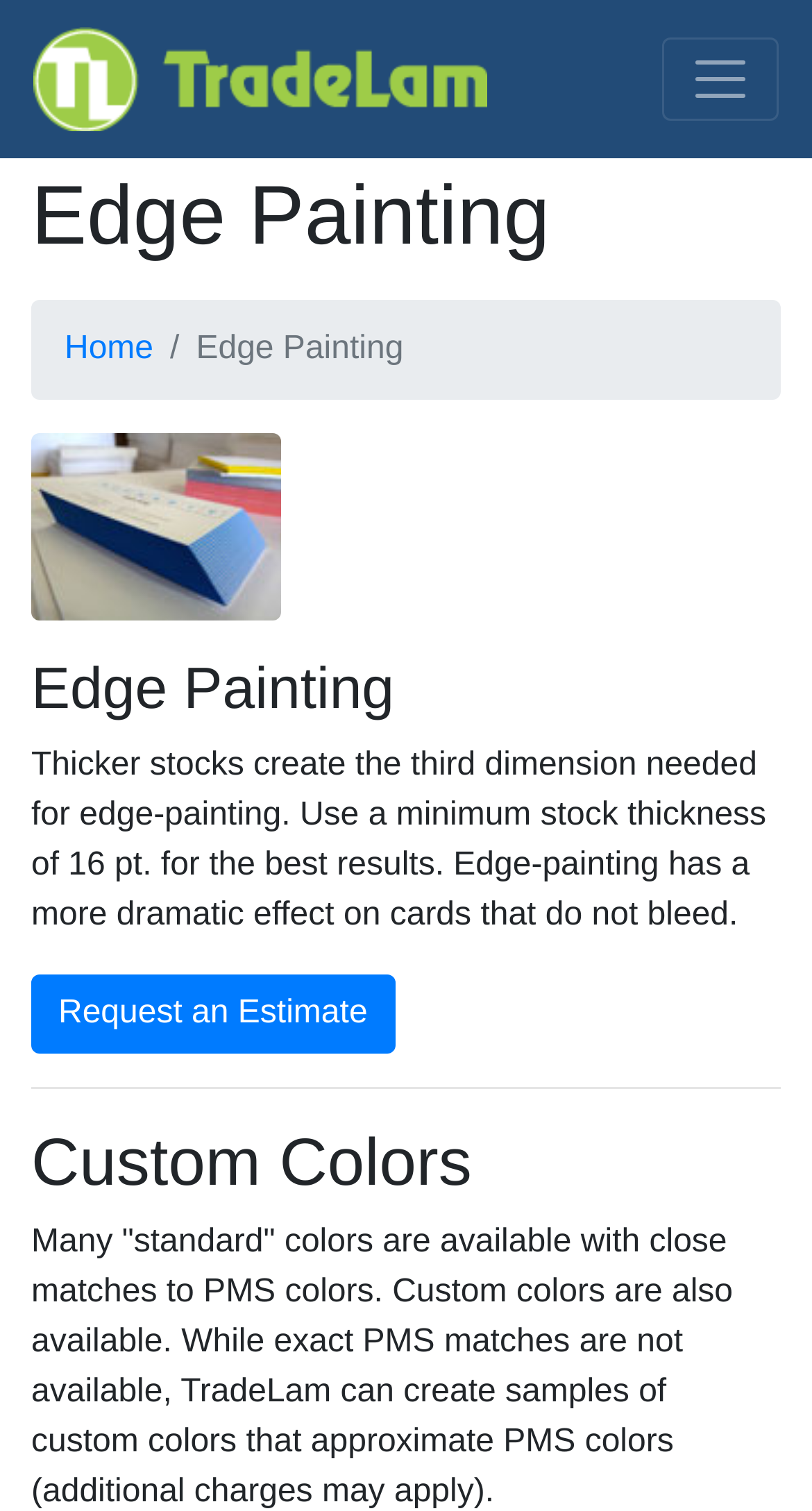Identify the bounding box coordinates for the UI element described as follows: "aria-label="Toggle navigation"". Ensure the coordinates are four float numbers between 0 and 1, formatted as [left, top, right, bottom].

[0.815, 0.025, 0.959, 0.08]